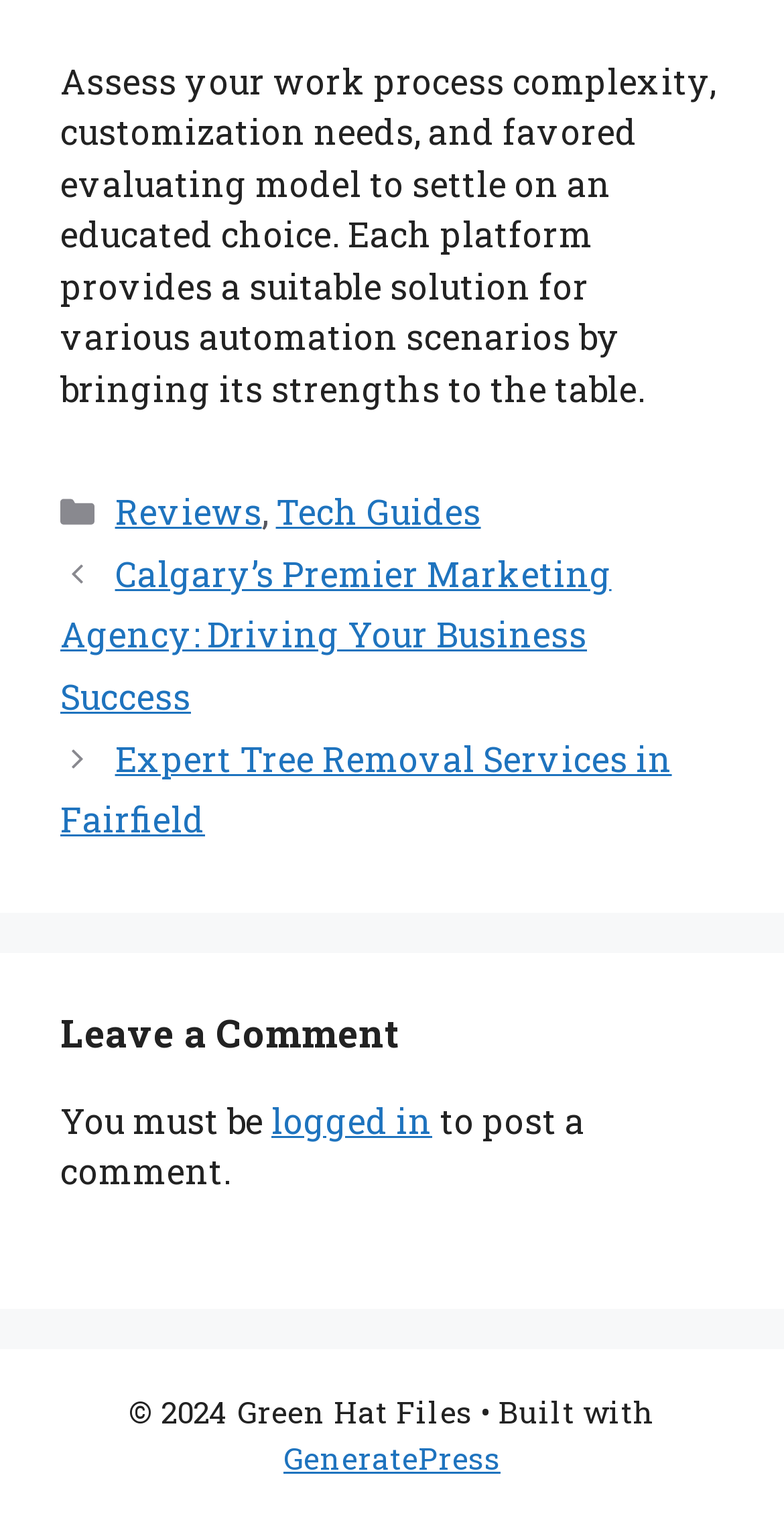What is the first category listed in the footer?
Please give a detailed and elaborate explanation in response to the question.

By examining the footer section, I found the first category listed is 'Categories', which is a static text element with bounding box coordinates [0.144, 0.318, 0.375, 0.348].